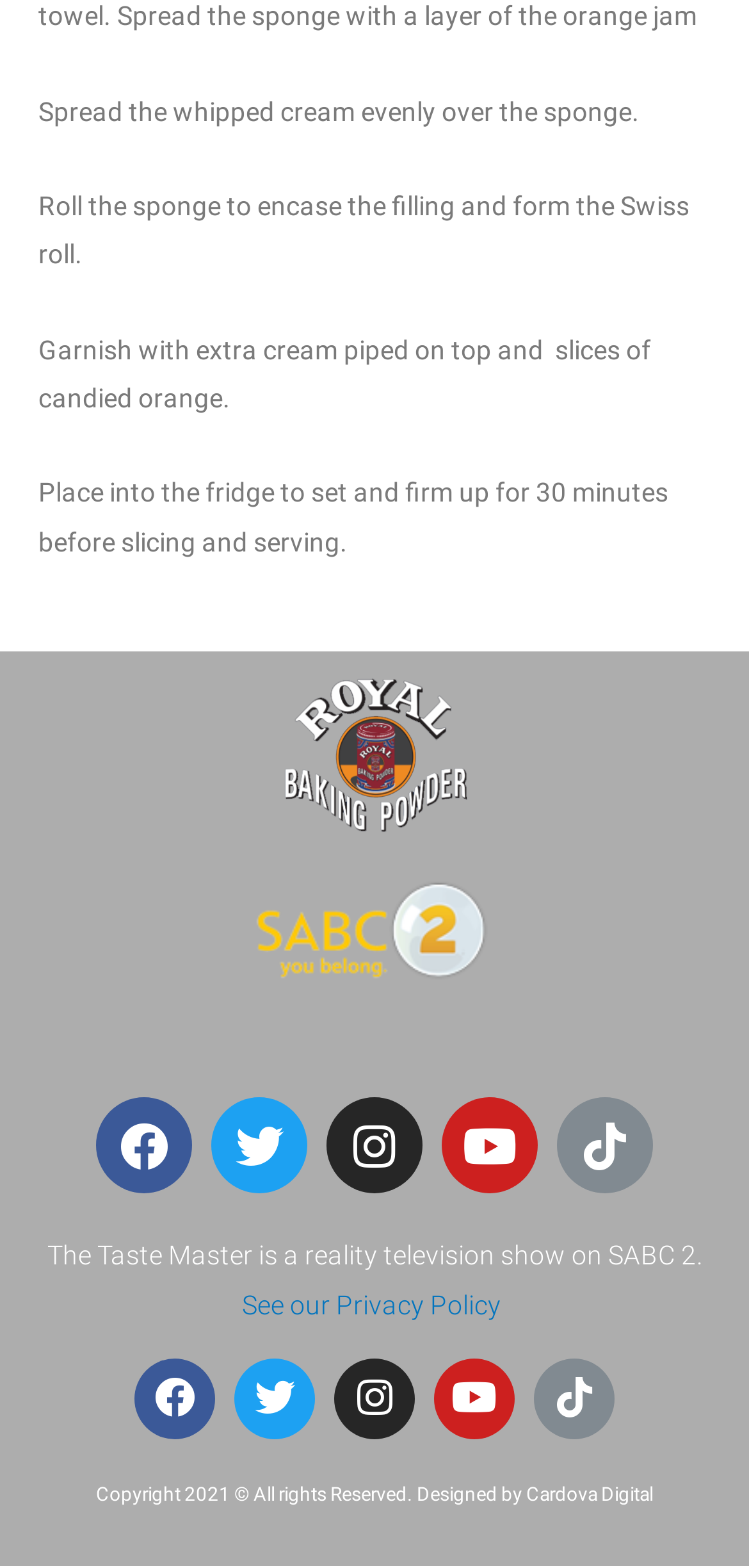Refer to the screenshot and give an in-depth answer to this question: What is the name of the reality TV show mentioned?

The name of the reality TV show mentioned is 'The Taste Master', which is mentioned in the StaticText element that says 'The Taste Master is a reality television show on SABC 2.'